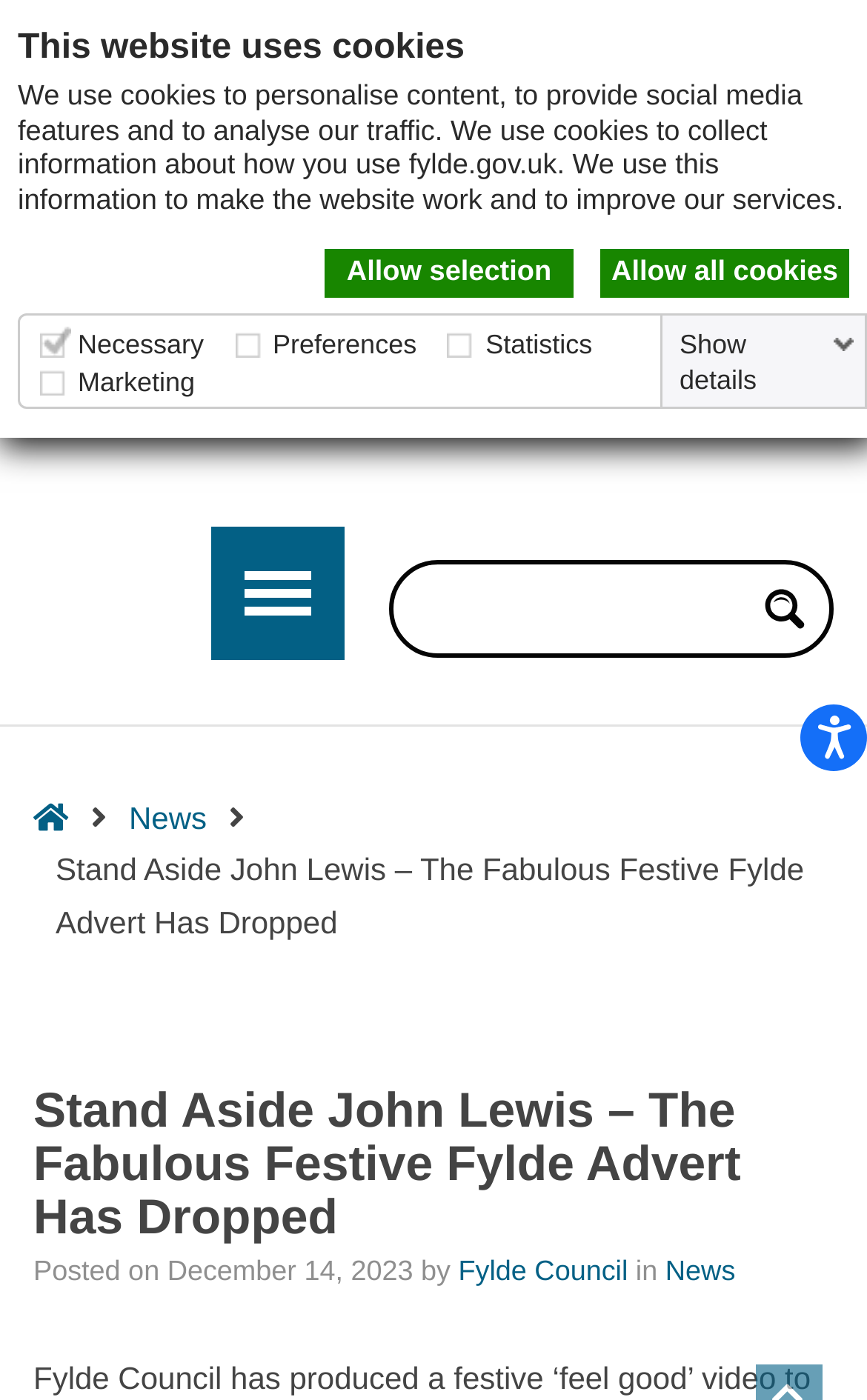Find the bounding box coordinates of the element to click in order to complete the given instruction: "Search for something."

[0.497, 0.41, 0.846, 0.458]